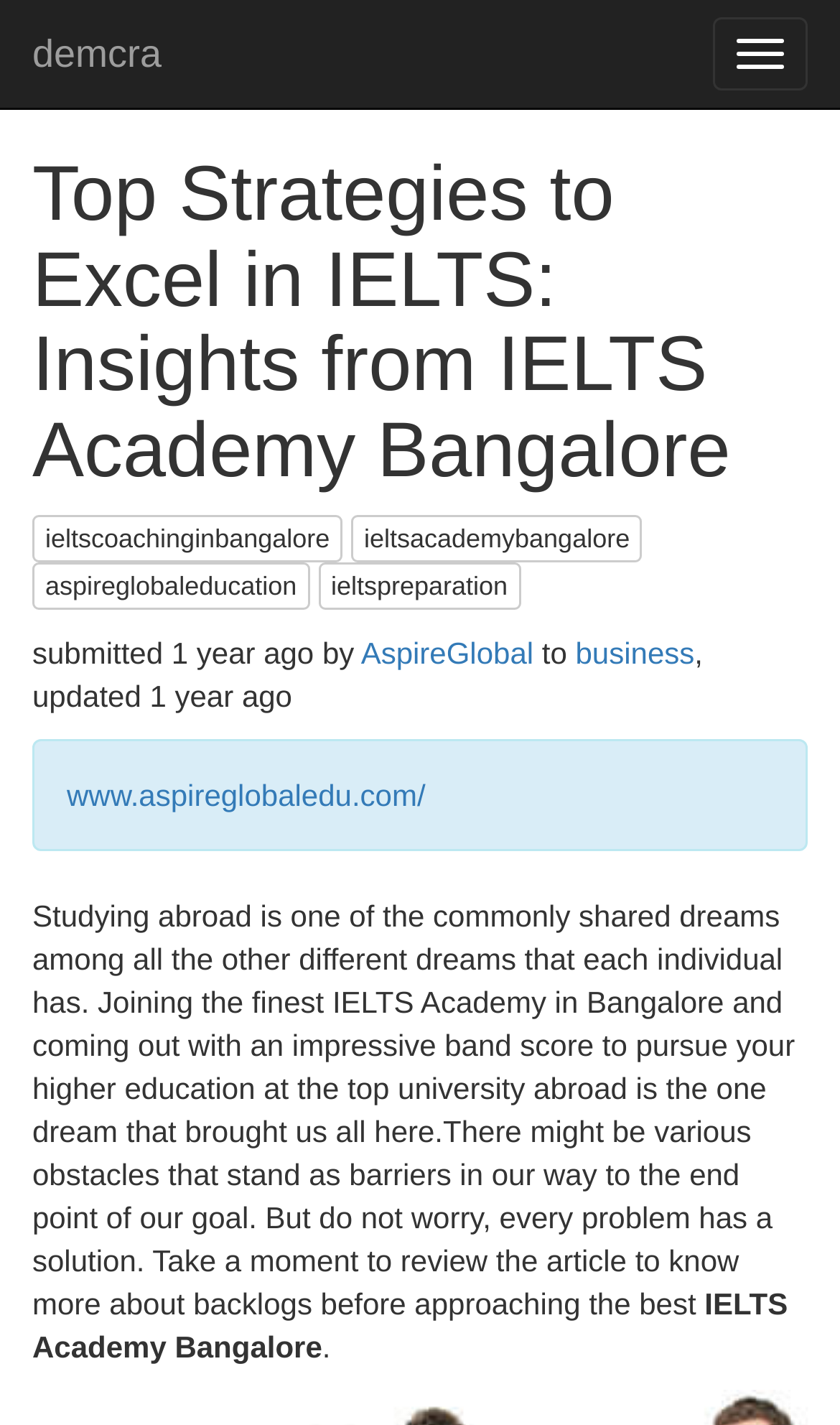Respond with a single word or short phrase to the following question: 
What is the purpose of studying abroad?

Pursue higher education